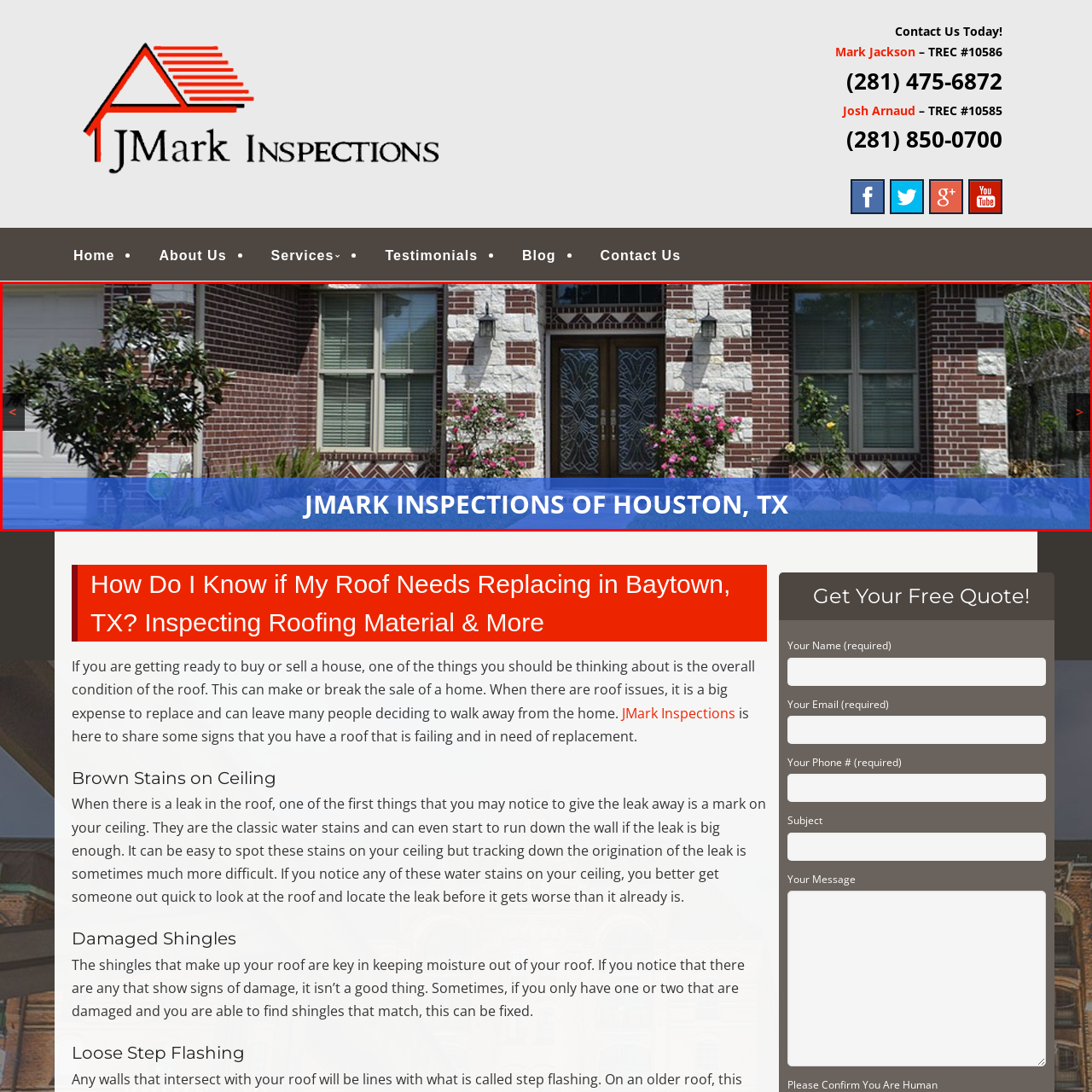Explain in detail the content of the image enclosed by the red outline.

The image features a welcoming residential facade showcasing the entrance of a beautifully designed home in Houston, Texas. The structure is adorned with a combination of traditional brickwork and stone accents. To the sides of the door, neatly trimmed bushes and vibrant flowers add a touch of greenery, enhancing the curb appeal. Above the double doors, decorative lighting fixtures illuminate the entryway. This inviting scene is prominently branded with the text "JMARK INSPECTIONS OF HOUSTON, TX," suggesting the home is either part of the company's portfolio or an example of quality properties they inspect. The overall impression is of a well-maintained property indicative of JMark's commitment to excellence in home inspections.